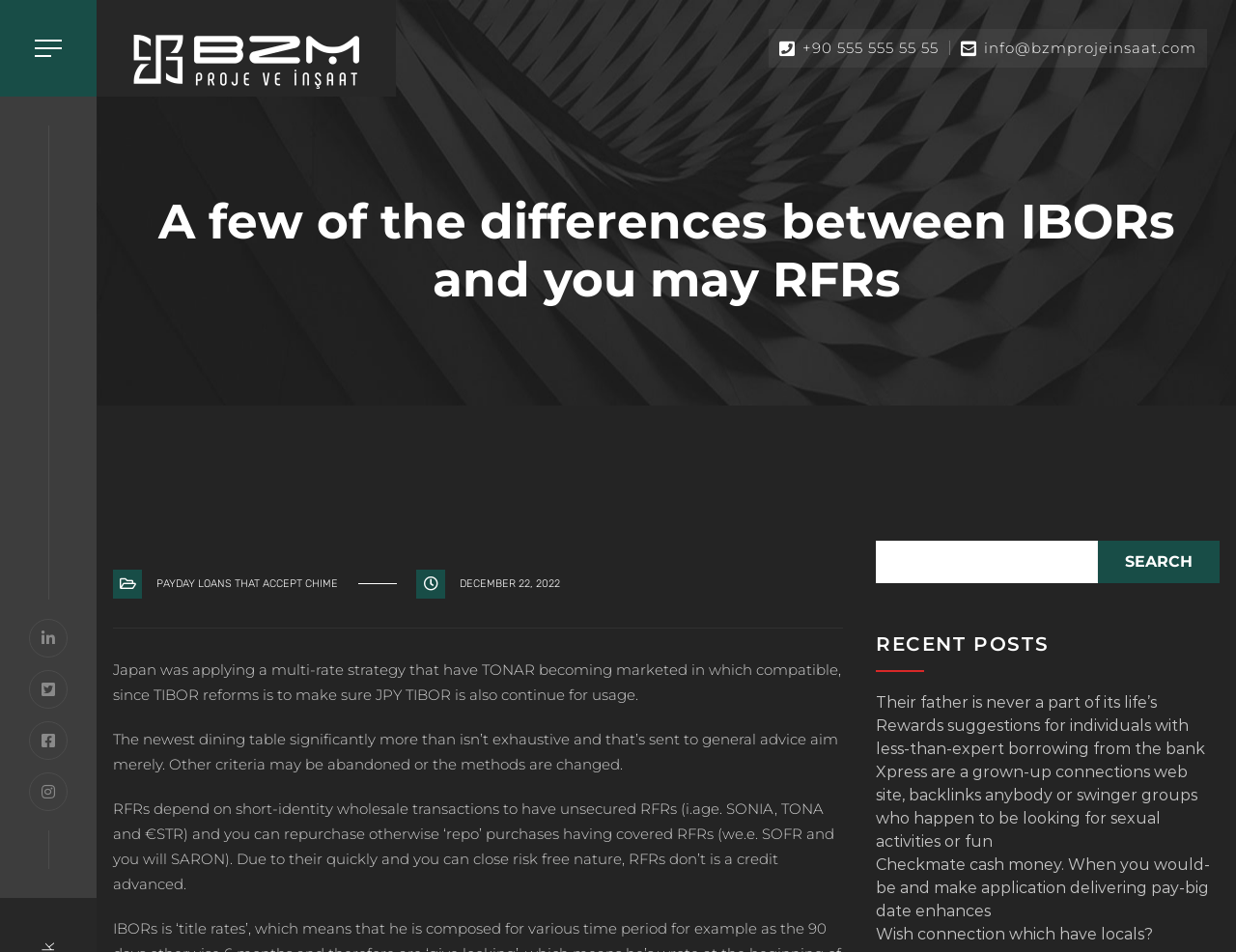Please identify the bounding box coordinates of the element that needs to be clicked to perform the following instruction: "View recent posts".

[0.709, 0.663, 0.987, 0.706]